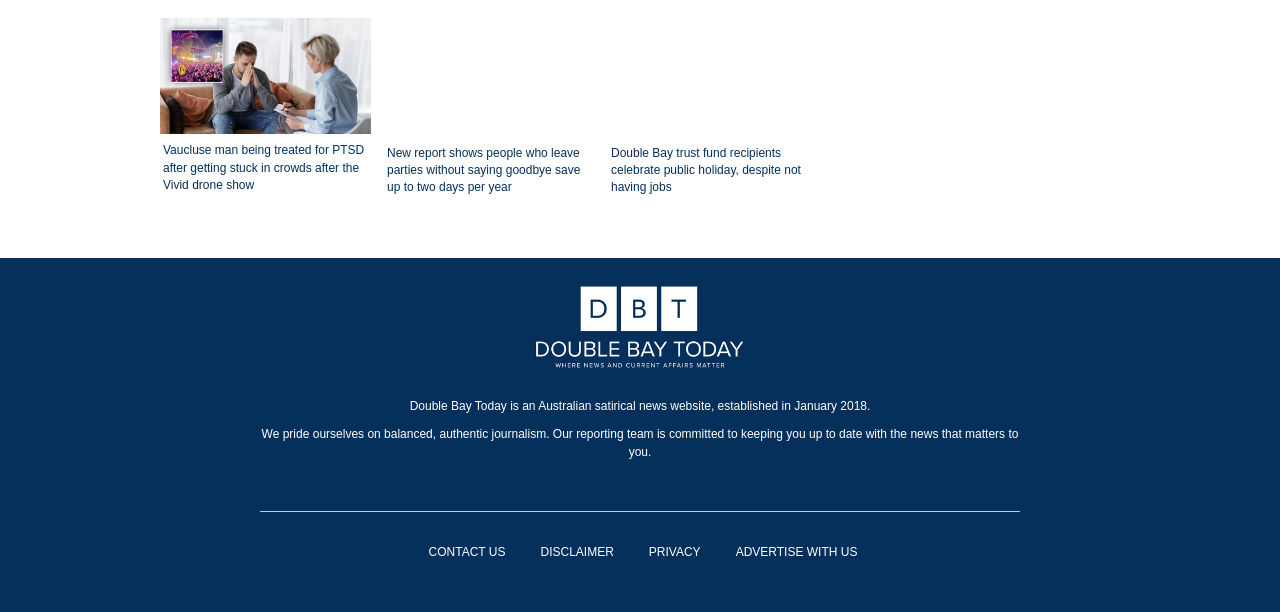Locate the bounding box coordinates of the segment that needs to be clicked to meet this instruction: "view disclaimer".

[0.407, 0.87, 0.49, 0.935]